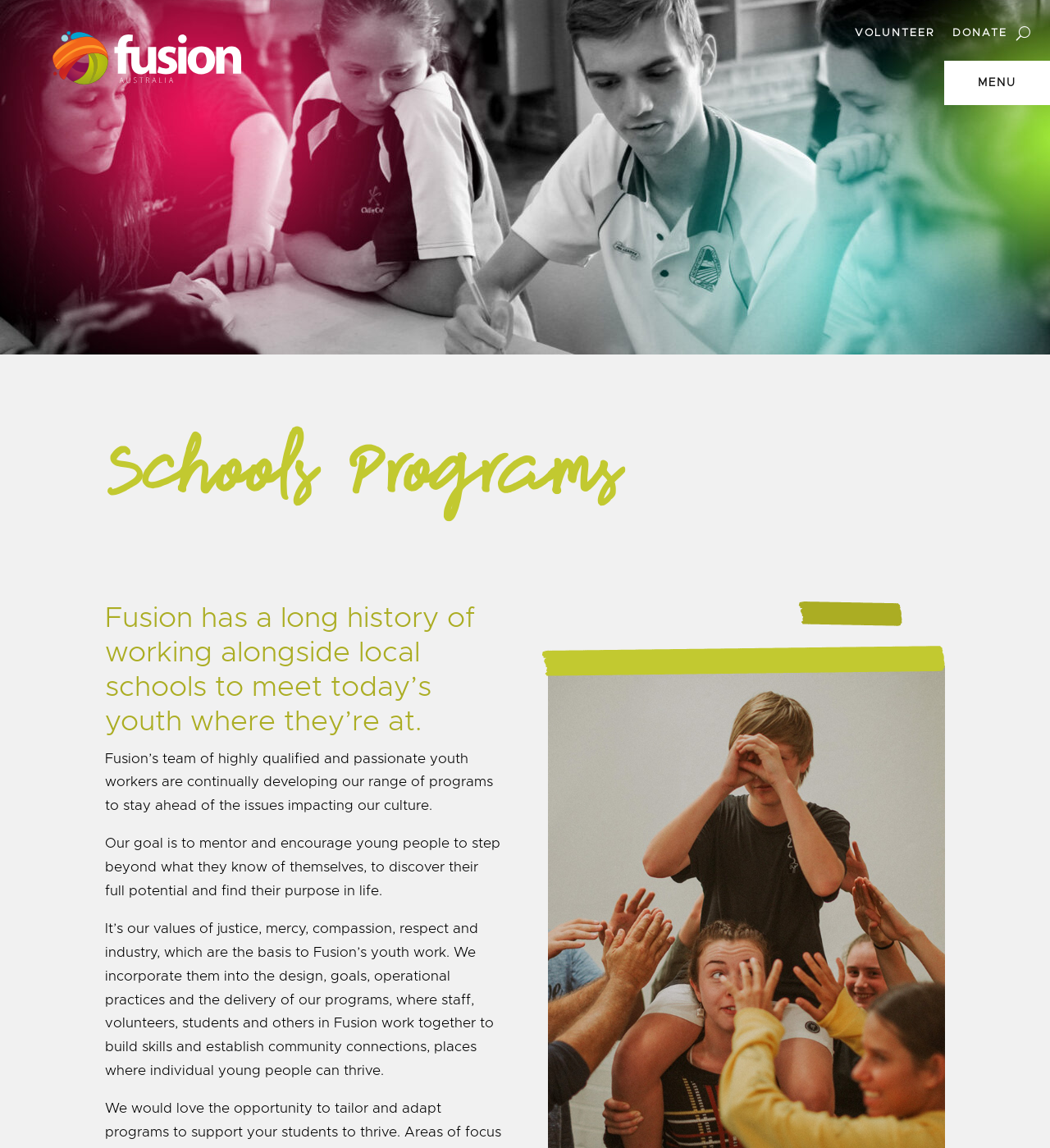Refer to the image and answer the question with as much detail as possible: What values are the basis of Fusion's youth work?

According to the webpage, Fusion's youth work is based on the values of justice, mercy, compassion, respect, and industry, which are incorporated into the design, goals, operational practices, and delivery of their programs.